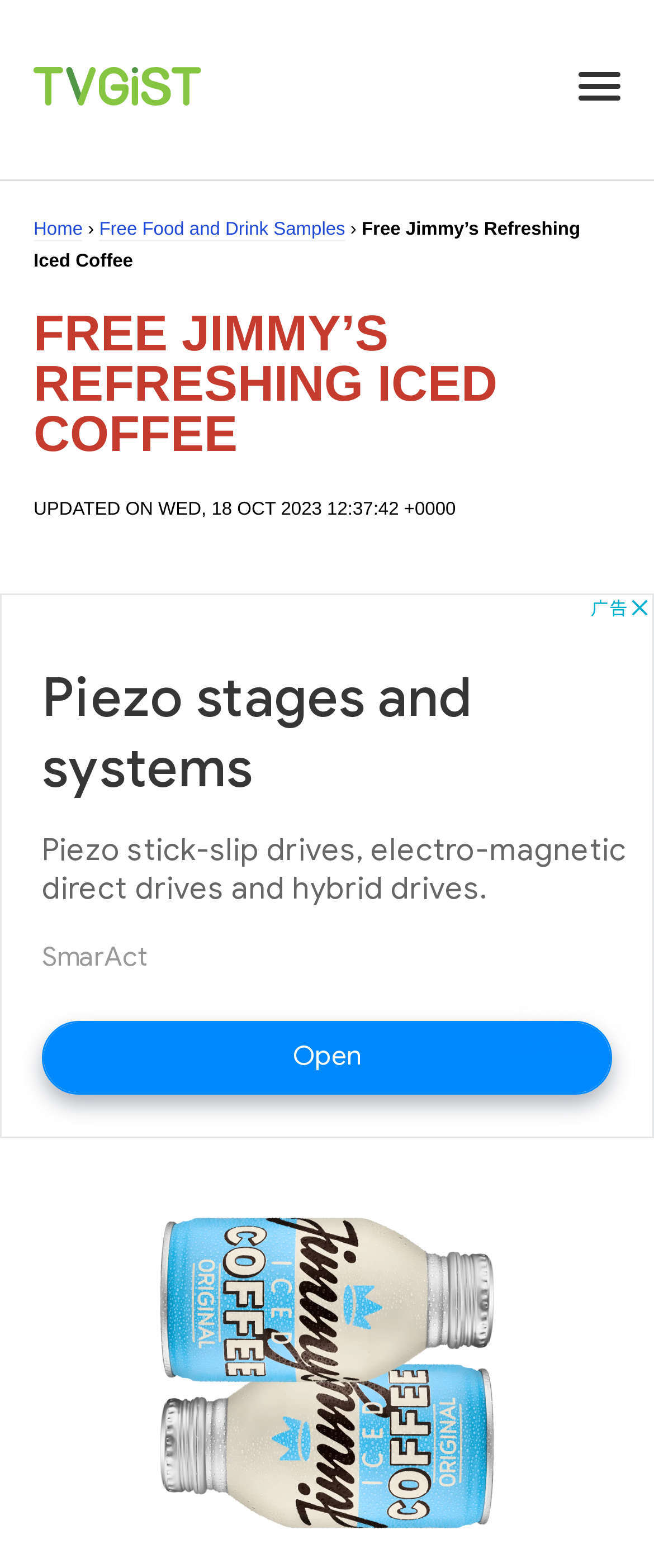Locate the bounding box coordinates of the UI element described by: "Home". The bounding box coordinates should consist of four float numbers between 0 and 1, i.e., [left, top, right, bottom].

[0.051, 0.14, 0.127, 0.154]